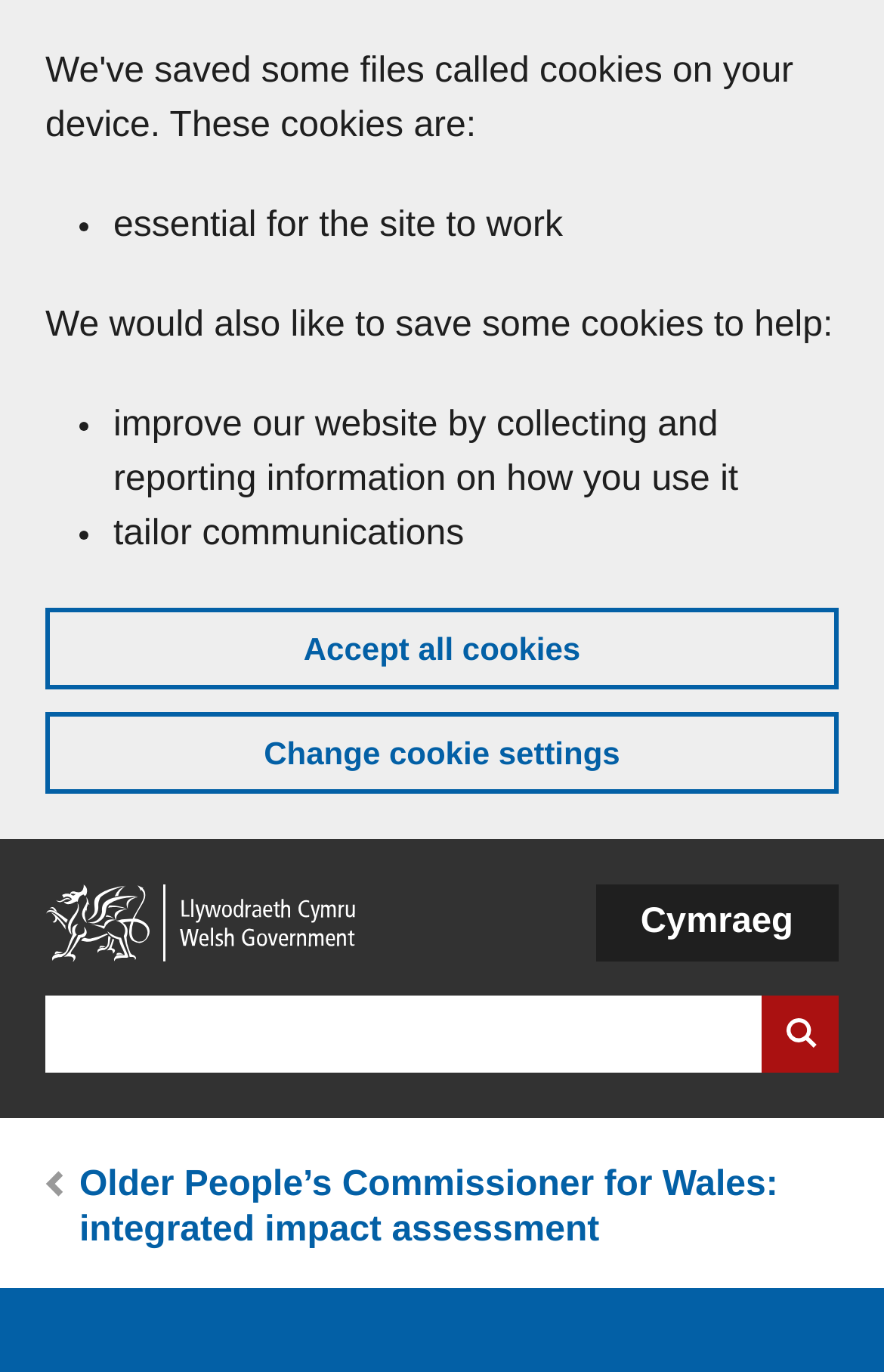Locate the bounding box coordinates of the clickable region to complete the following instruction: "Email info@dsrstorage.com."

None